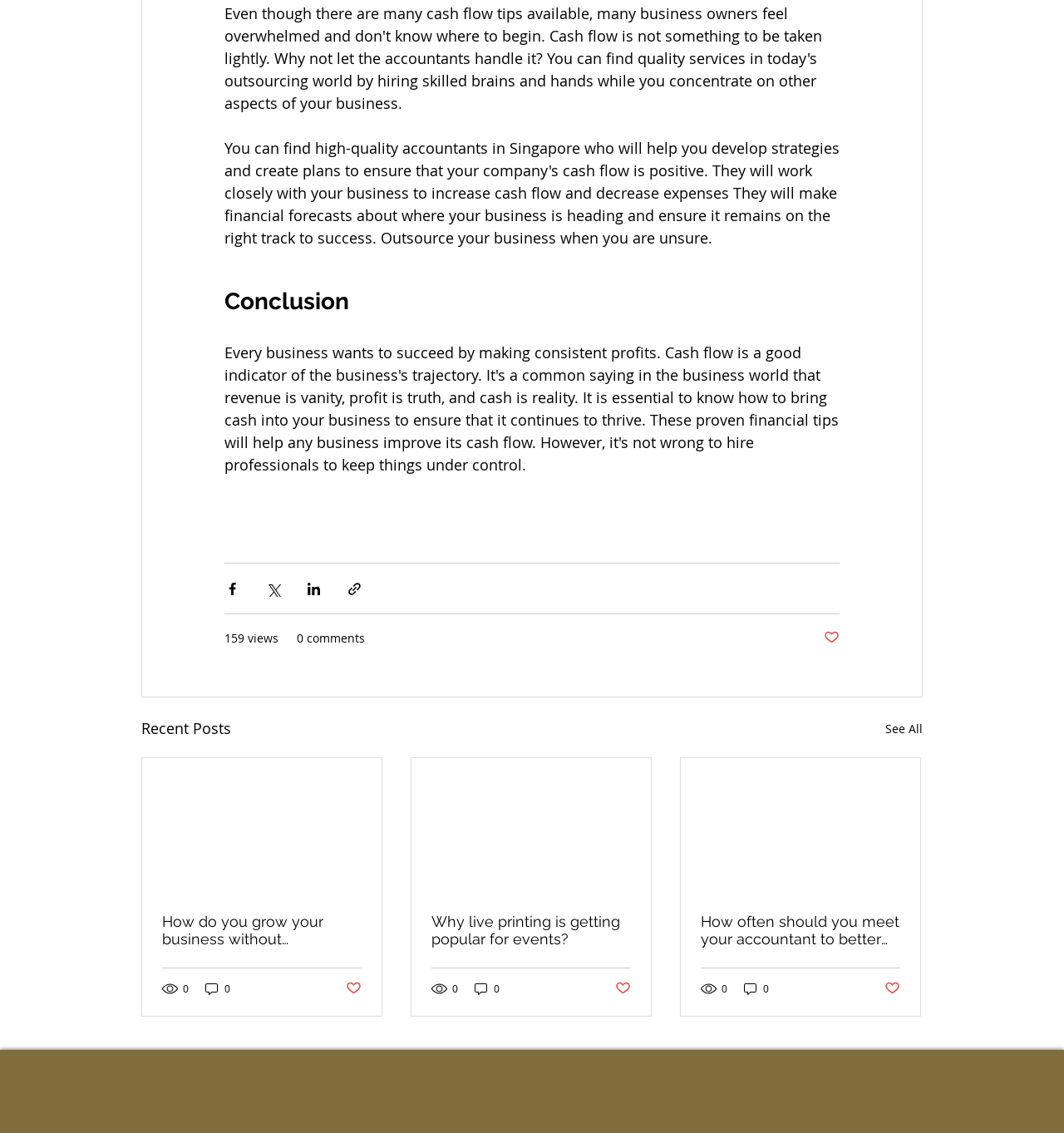How many comments does the third article have?
Look at the image and respond with a one-word or short-phrase answer.

0 comments